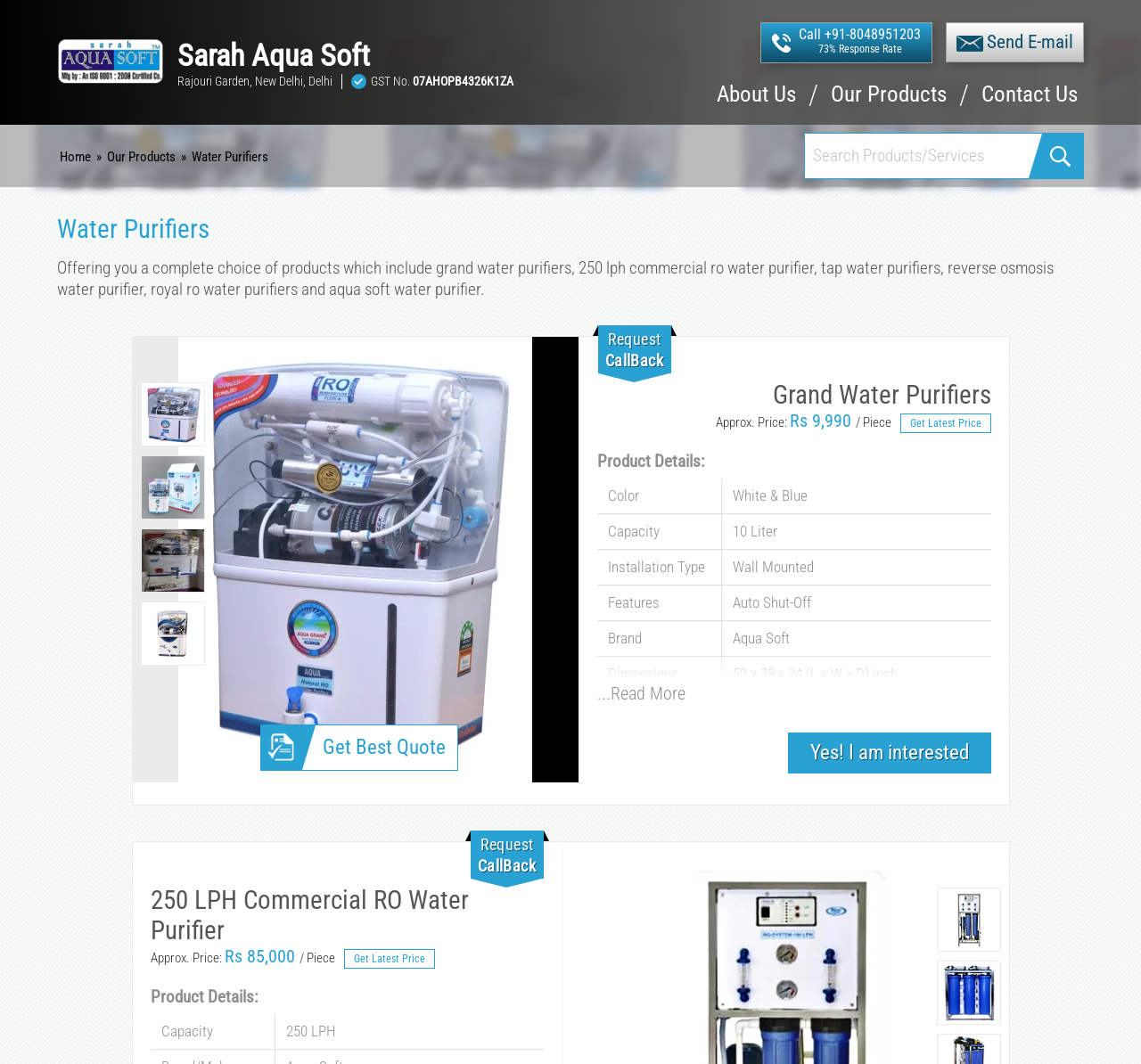Find and indicate the bounding box coordinates of the region you should select to follow the given instruction: "Get a quote for Grand Water Purifiers".

[0.797, 0.392, 0.86, 0.404]